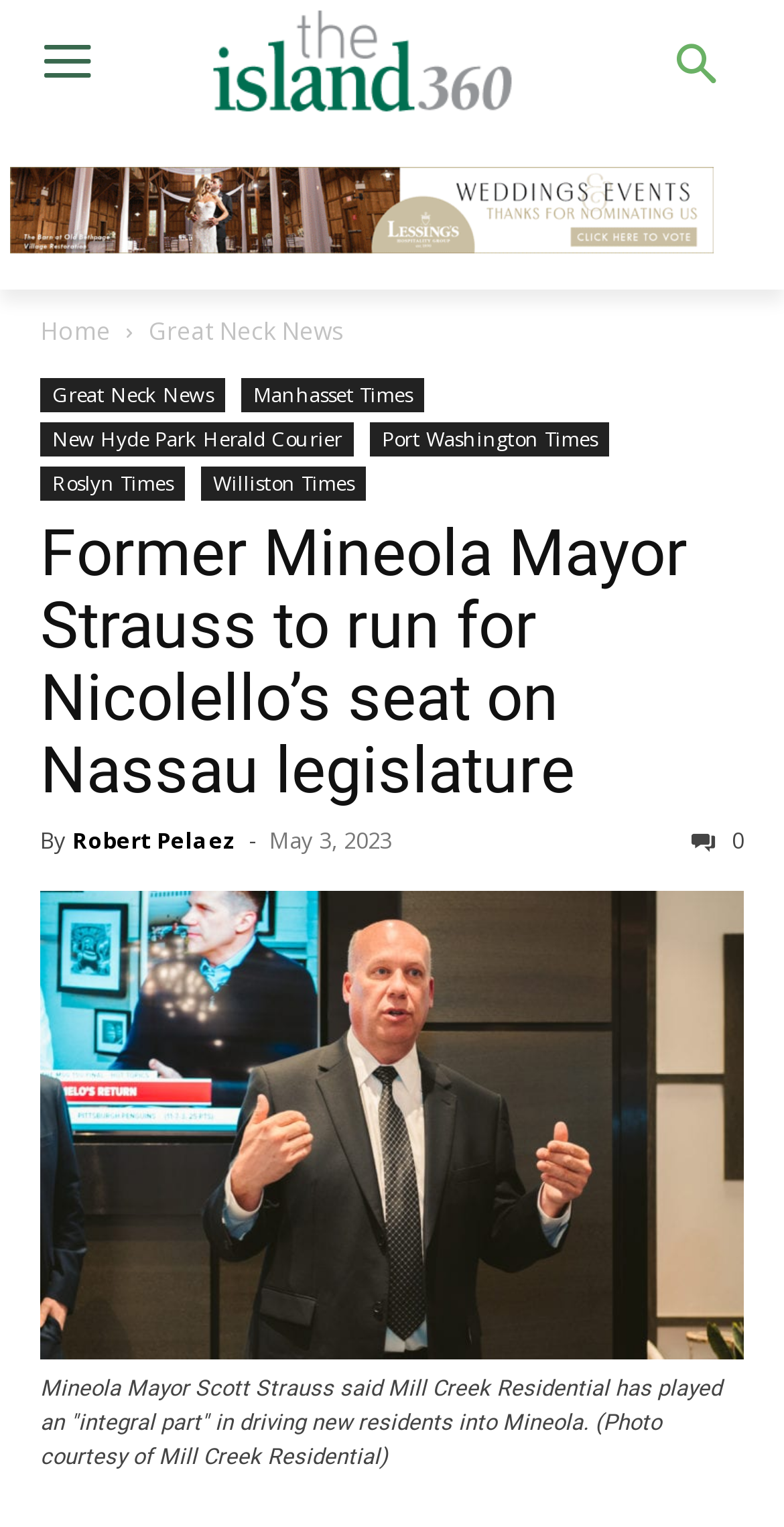What is the date of the article?
Examine the webpage screenshot and provide an in-depth answer to the question.

I found the answer by looking at the time element below the heading, which displays the date 'May 3, 2023'. This indicates that the article was published on this date.